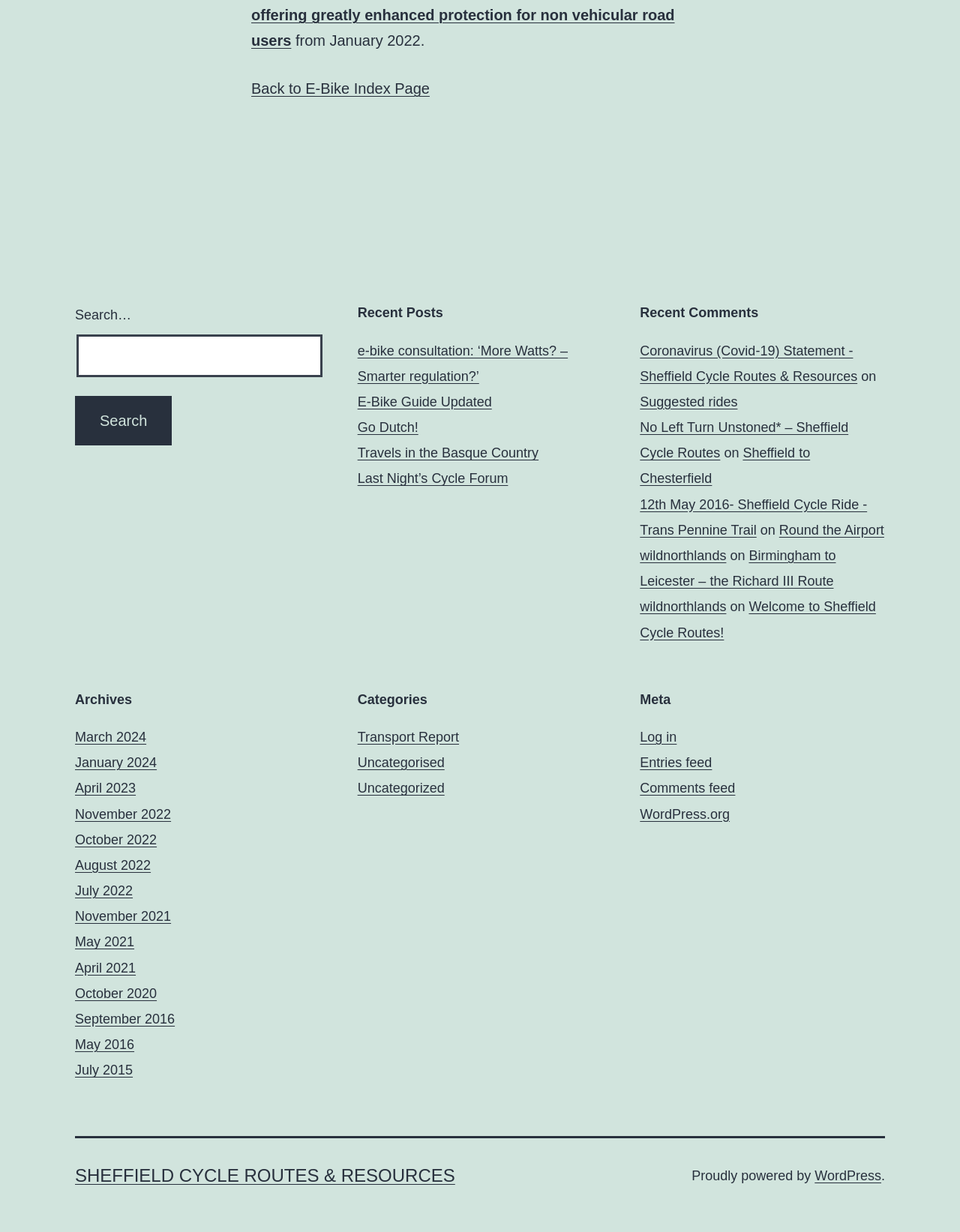Please identify the bounding box coordinates of the clickable region that I should interact with to perform the following instruction: "Log in to the website". The coordinates should be expressed as four float numbers between 0 and 1, i.e., [left, top, right, bottom].

[0.667, 0.592, 0.705, 0.604]